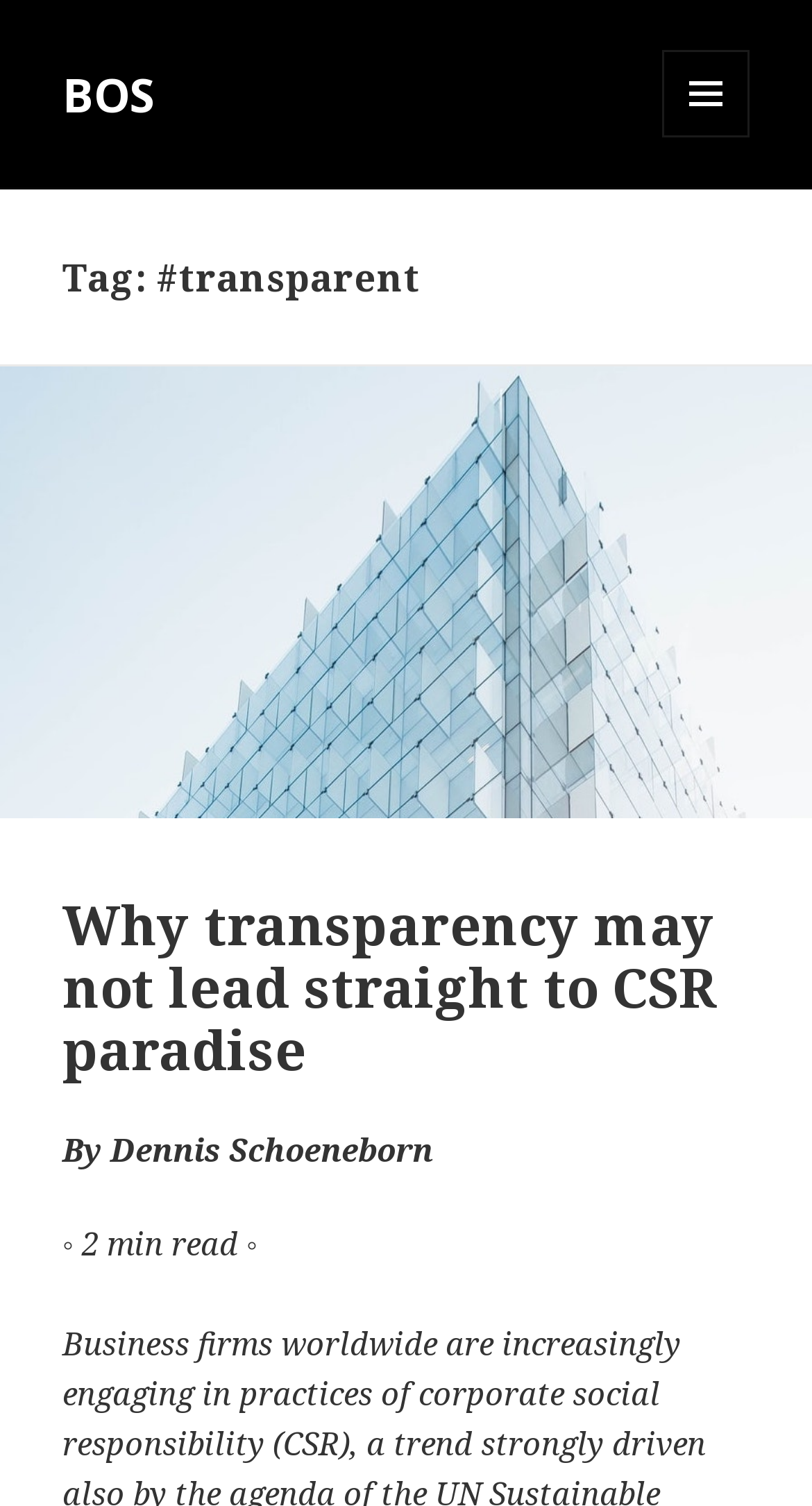Please provide the bounding box coordinates for the UI element as described: "Menu and widgets". The coordinates must be four floats between 0 and 1, represented as [left, top, right, bottom].

[0.815, 0.033, 0.923, 0.091]